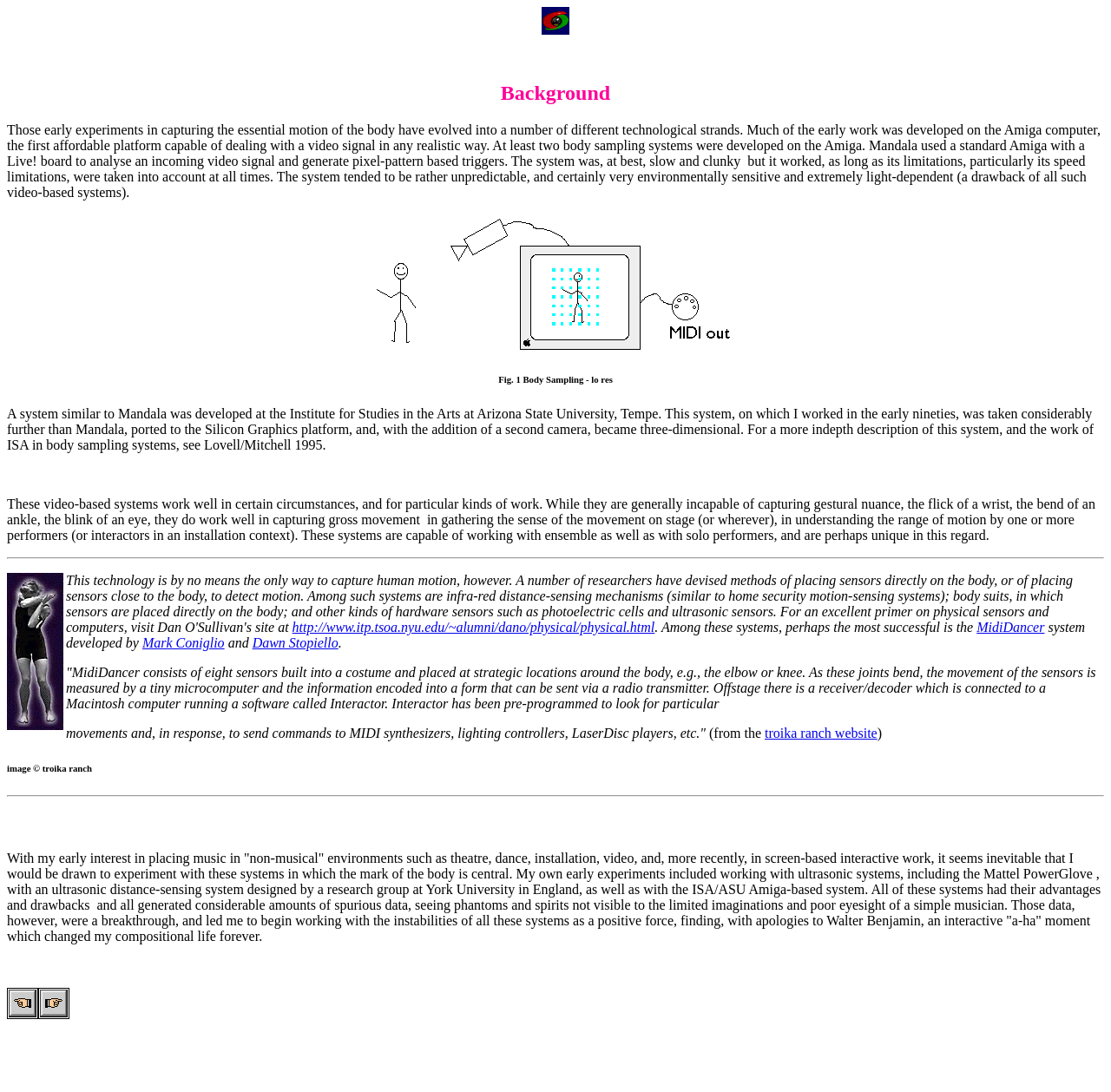What is the name of the system developed by Mark Coniglio and Dawn Stopiello?
Offer a detailed and full explanation in response to the question.

According to the text, Mark Coniglio and Dawn Stopiello developed a system called MidiDancer, which consists of eight sensors built into a costume and placed at strategic locations around the body.